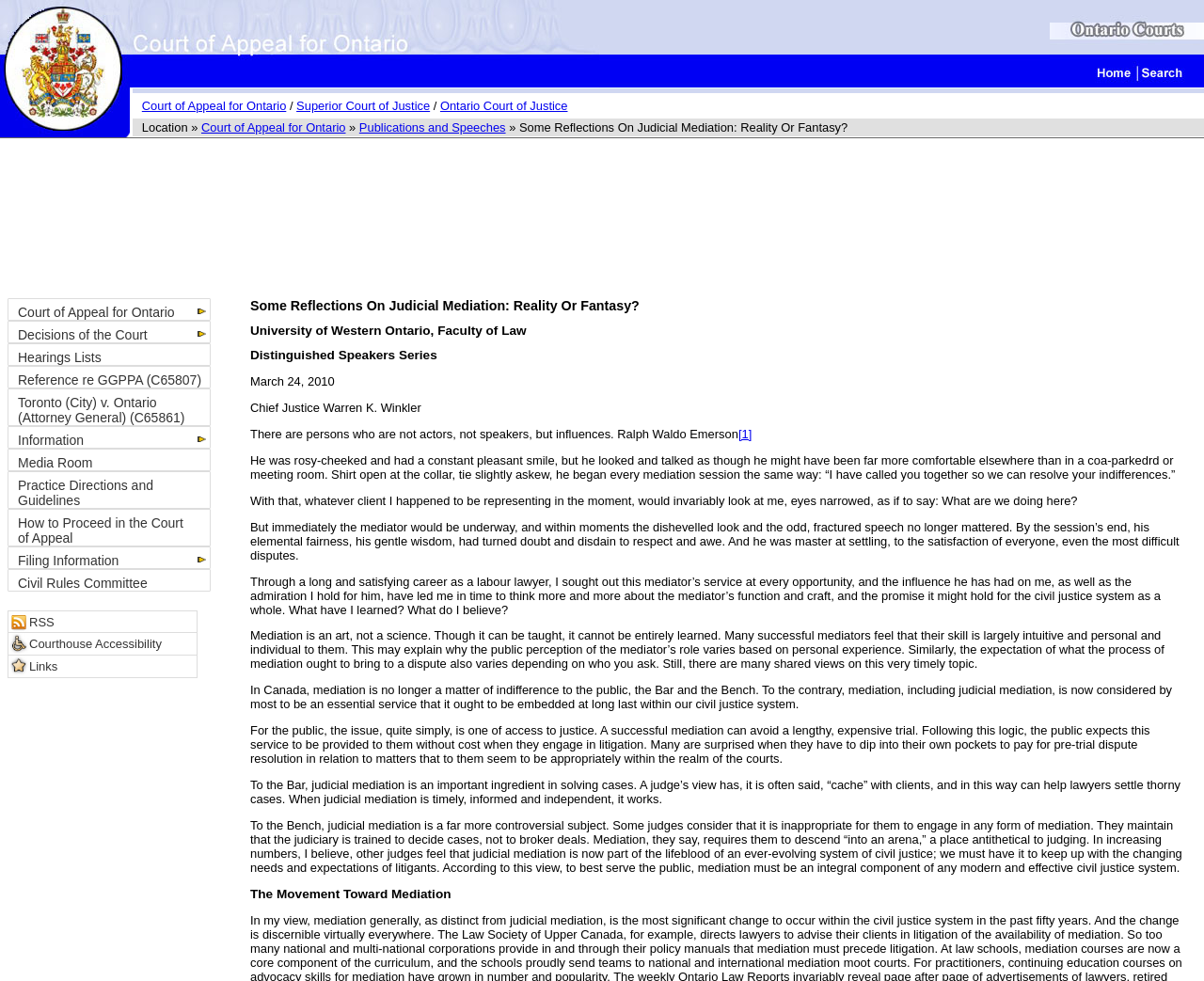Provide the bounding box coordinates of the HTML element described as: "Hearings Lists". The bounding box coordinates should be four float numbers between 0 and 1, i.e., [left, top, right, bottom].

[0.006, 0.35, 0.175, 0.373]